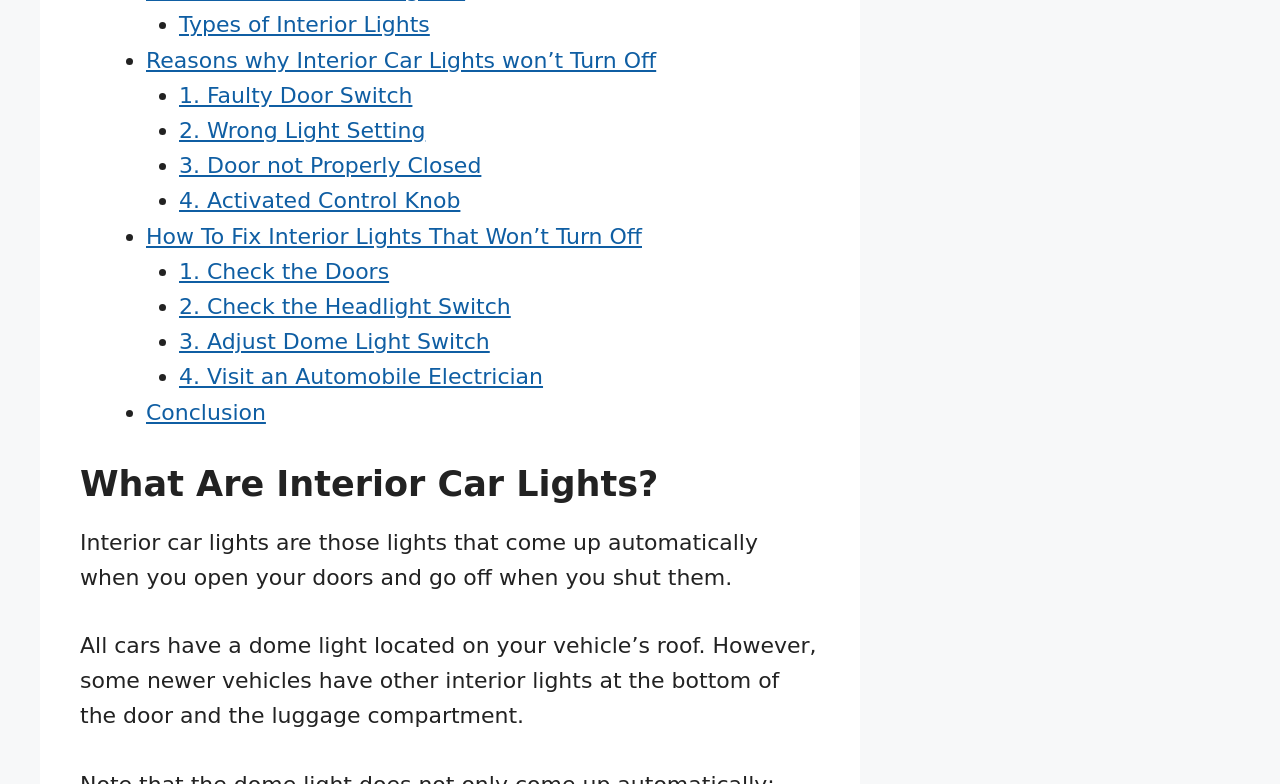Can you specify the bounding box coordinates for the region that should be clicked to fulfill this instruction: "Read the 'Conclusion'".

[0.114, 0.51, 0.208, 0.541]